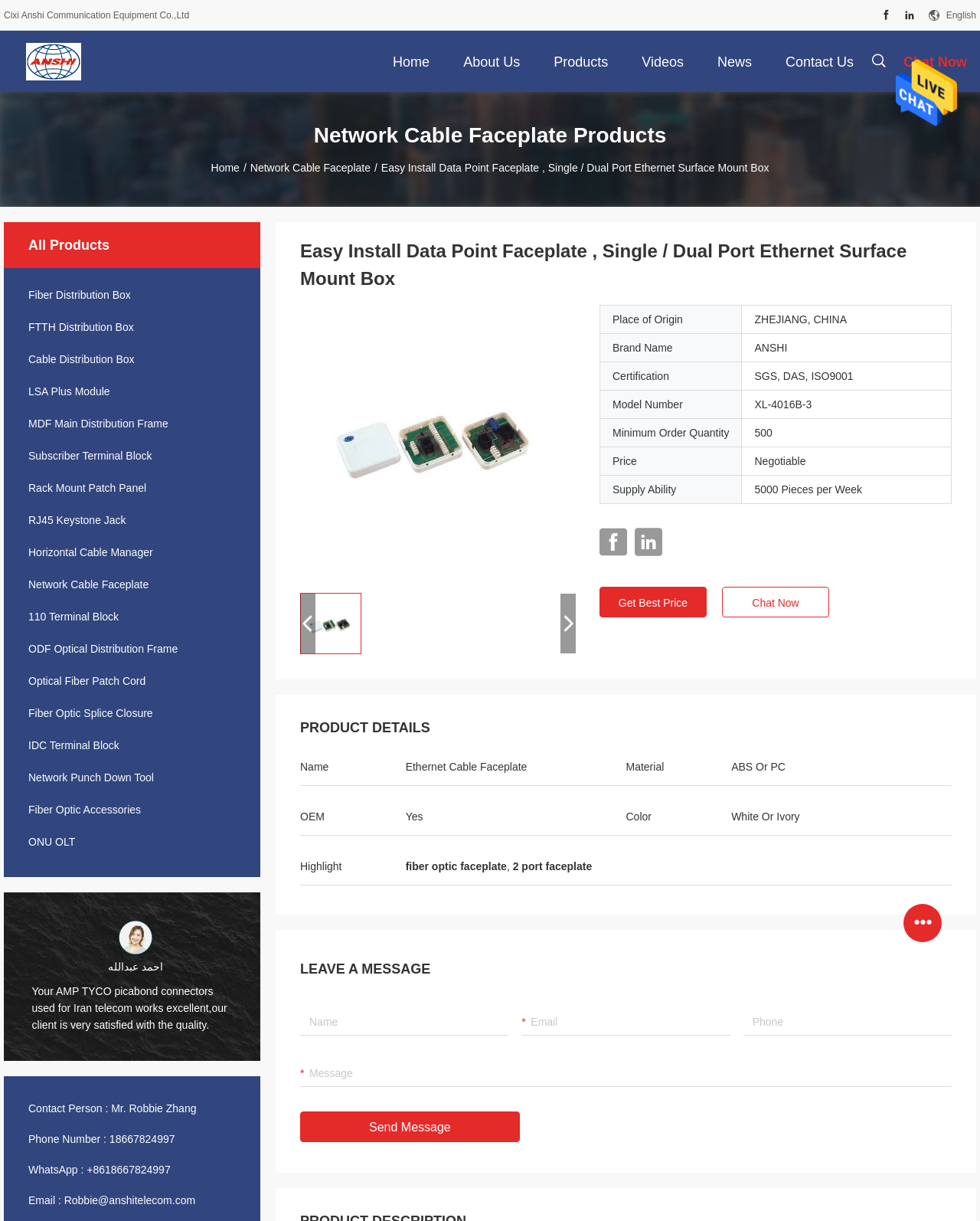Provide the bounding box coordinates for the UI element that is described by this text: "title="Cixi Anshi Communication Equipment Co.,Ltd"". The coordinates should be in the form of four float numbers between 0 and 1: [left, top, right, bottom].

[0.027, 0.045, 0.083, 0.055]